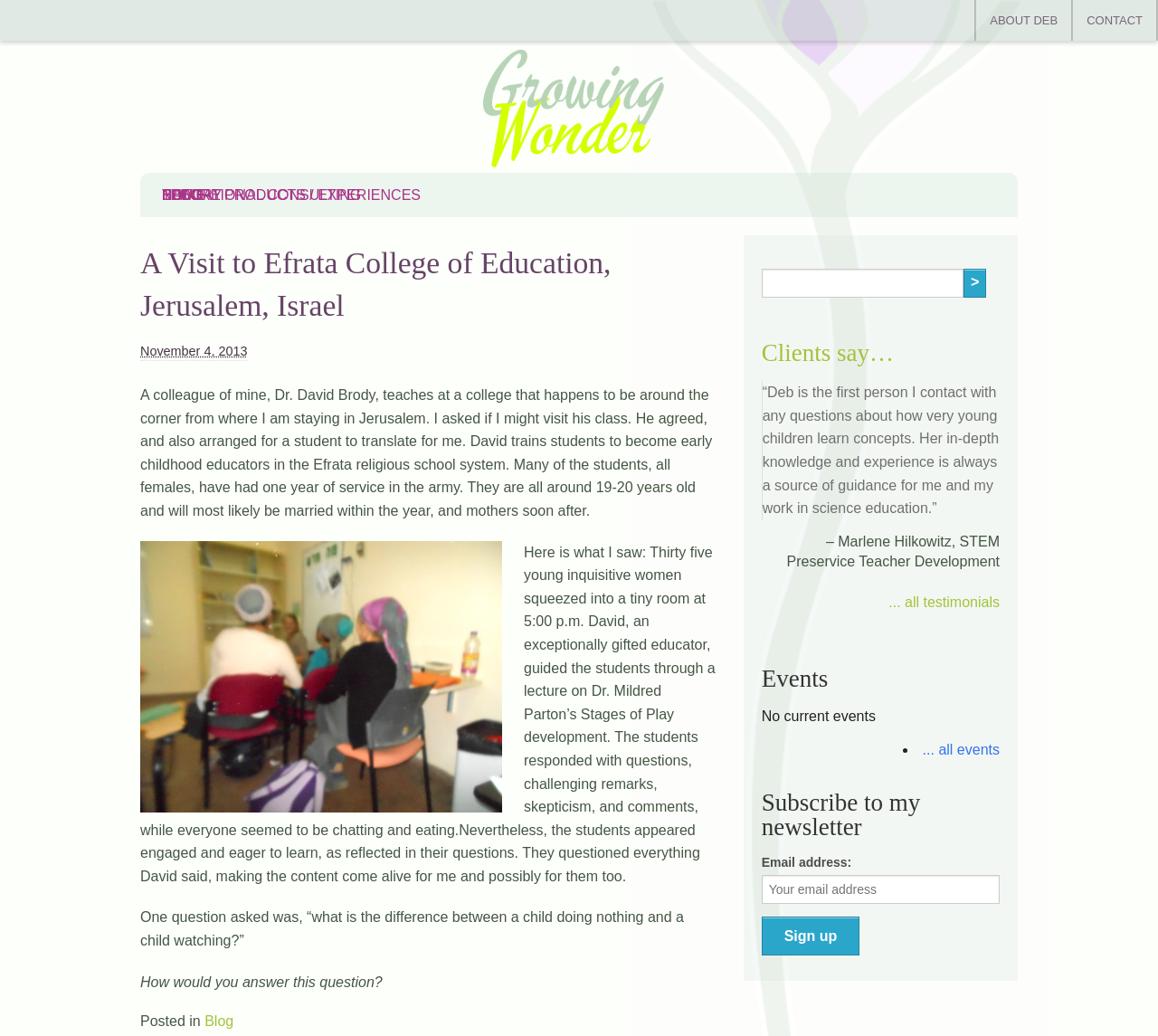Indicate the bounding box coordinates of the element that must be clicked to execute the instruction: "Click the 'Sign up' button". The coordinates should be given as four float numbers between 0 and 1, i.e., [left, top, right, bottom].

[0.658, 0.885, 0.742, 0.922]